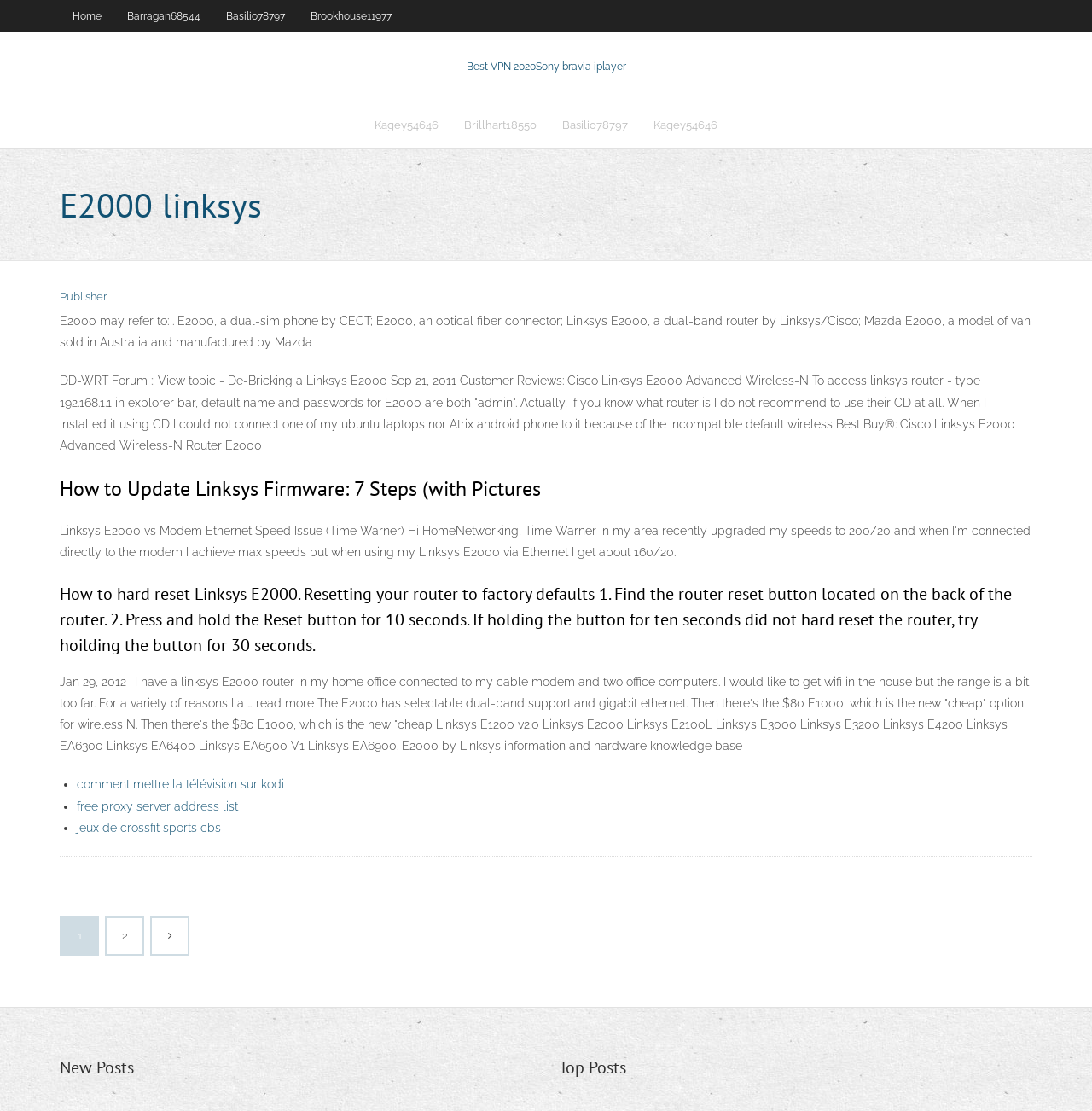Please determine the bounding box coordinates of the element to click on in order to accomplish the following task: "Click on the 'comment mettre la télévision sur kodi' link". Ensure the coordinates are four float numbers ranging from 0 to 1, i.e., [left, top, right, bottom].

[0.07, 0.7, 0.26, 0.712]